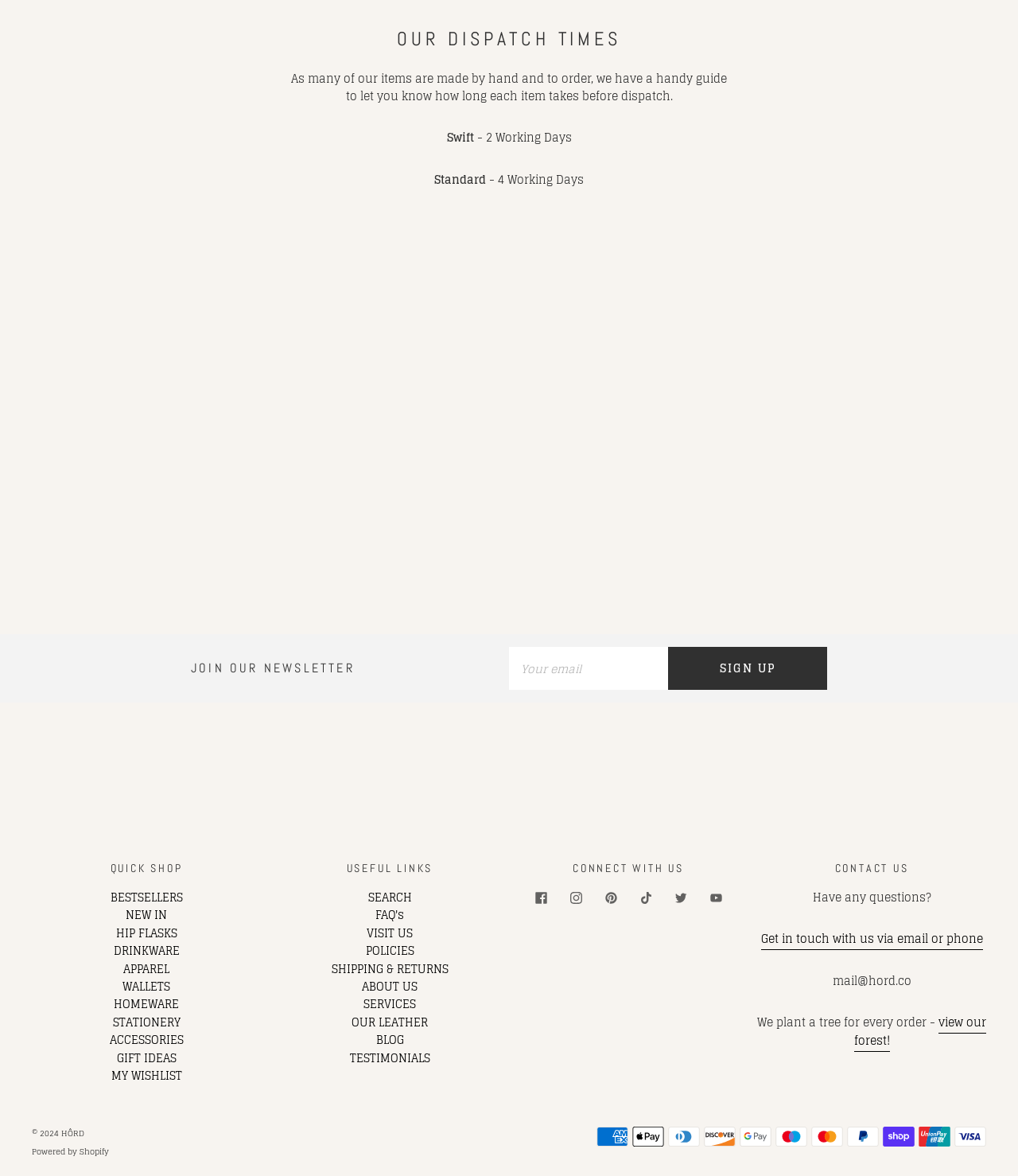Provide the bounding box coordinates of the section that needs to be clicked to accomplish the following instruction: "Visit the bestsellers page."

[0.108, 0.754, 0.179, 0.771]